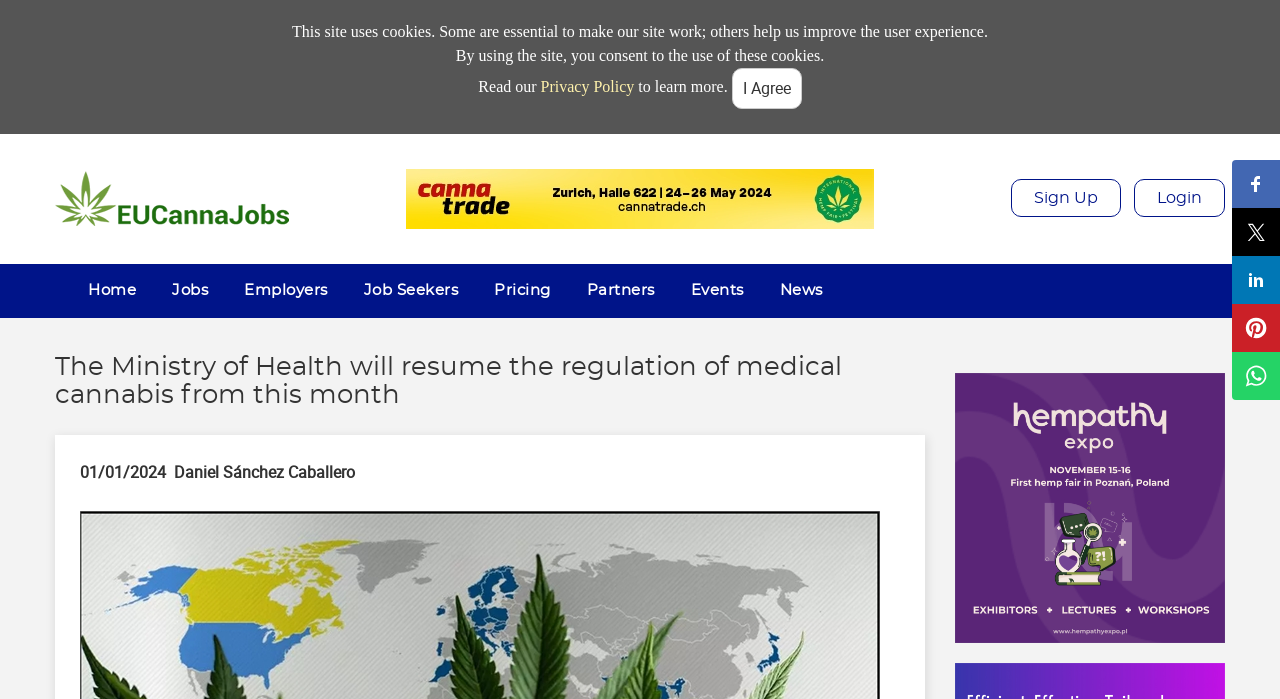Please respond to the question using a single word or phrase:
What is the event mentioned in the image link?

CannaTrade Zurich 2024